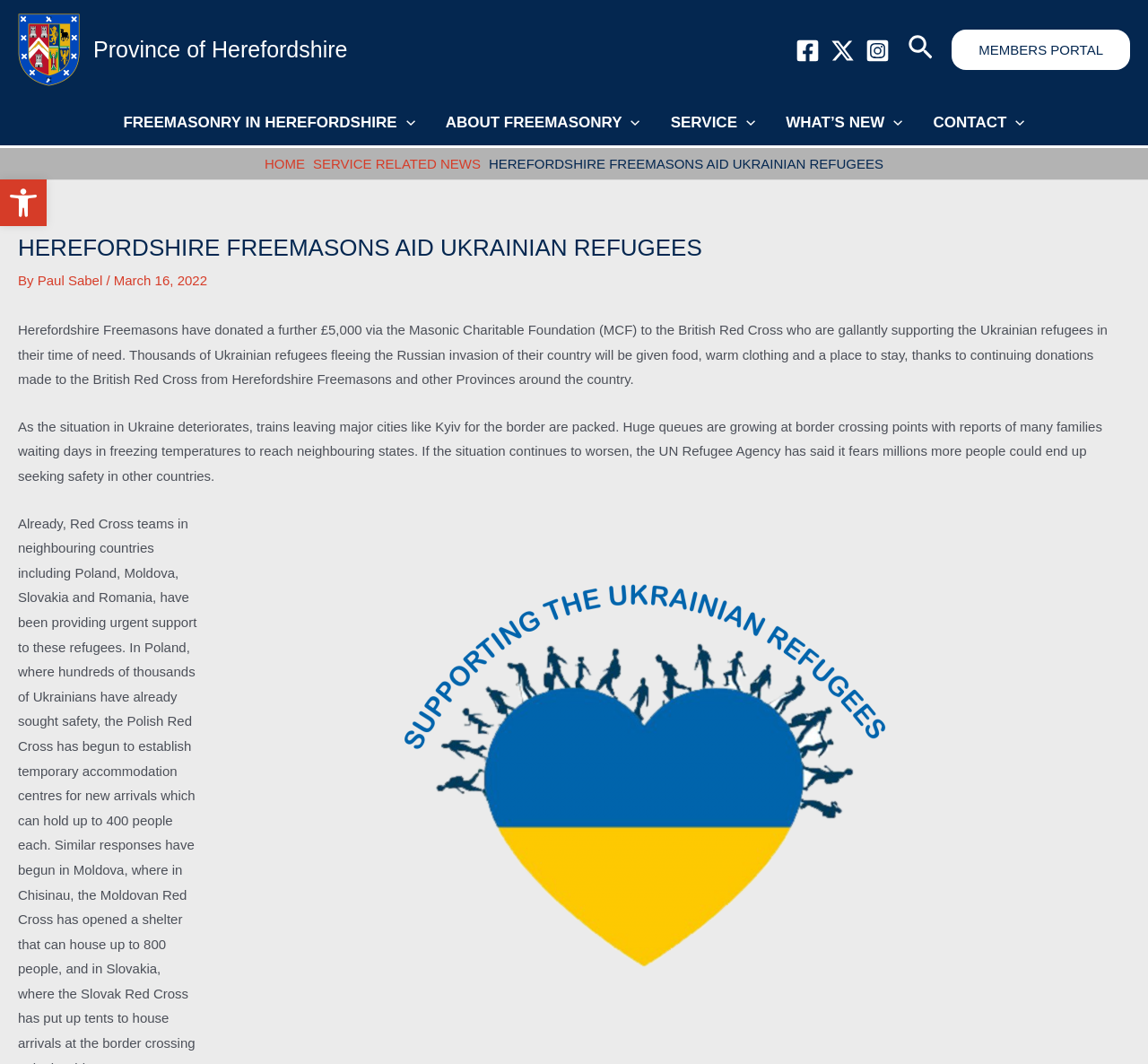What is the purpose of the donation to the British Red Cross?
Refer to the image and provide a thorough answer to the question.

The answer can be found in the main article section of the webpage, where it is stated that 'Thousands of Ukrainian refugees fleeing the Russian invasion of their country will be given food, warm clothing and a place to stay, thanks to continuing donations made to the British Red Cross...'.